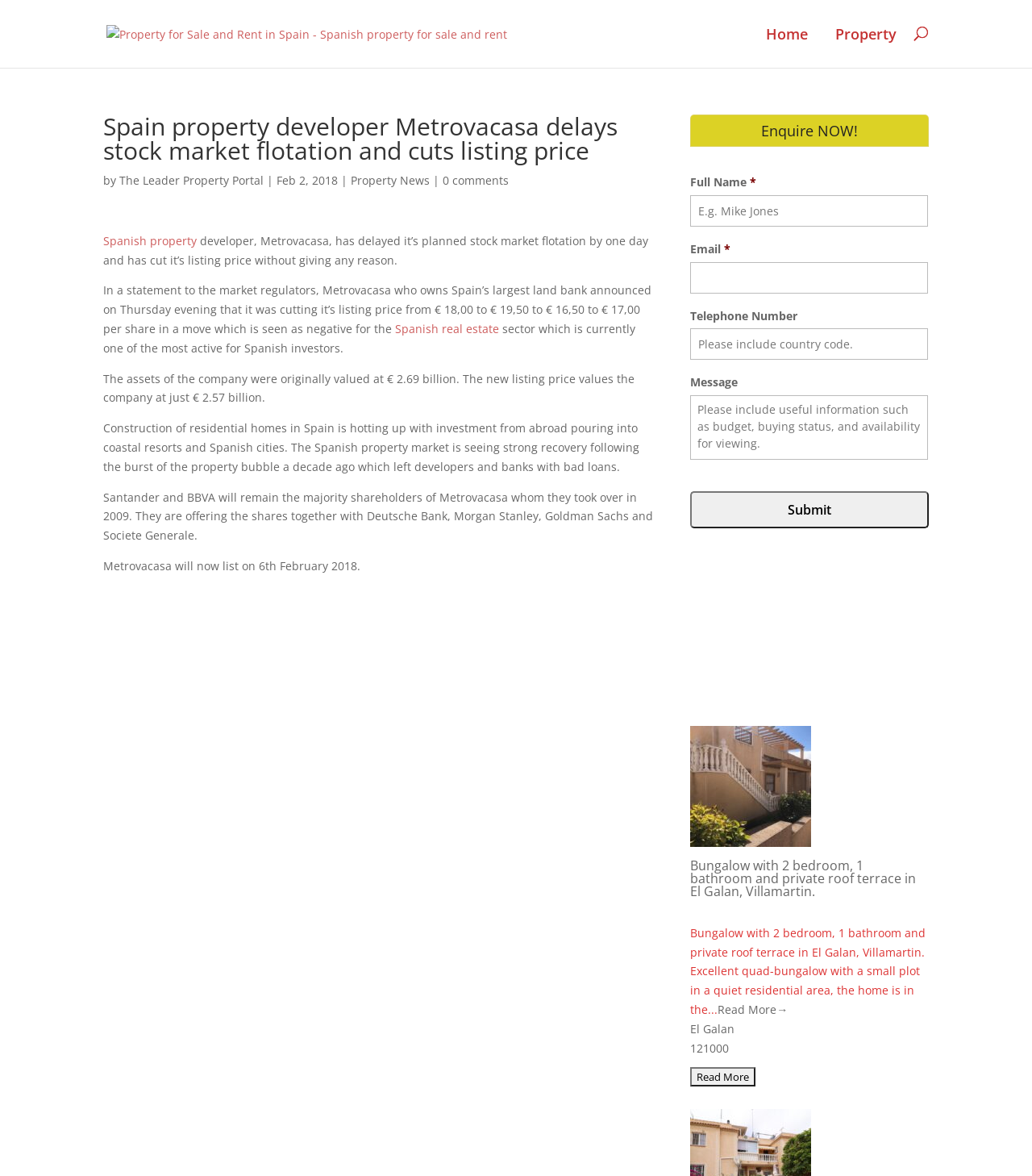Identify the bounding box for the described UI element: "Spanish real estate".

[0.383, 0.273, 0.484, 0.286]